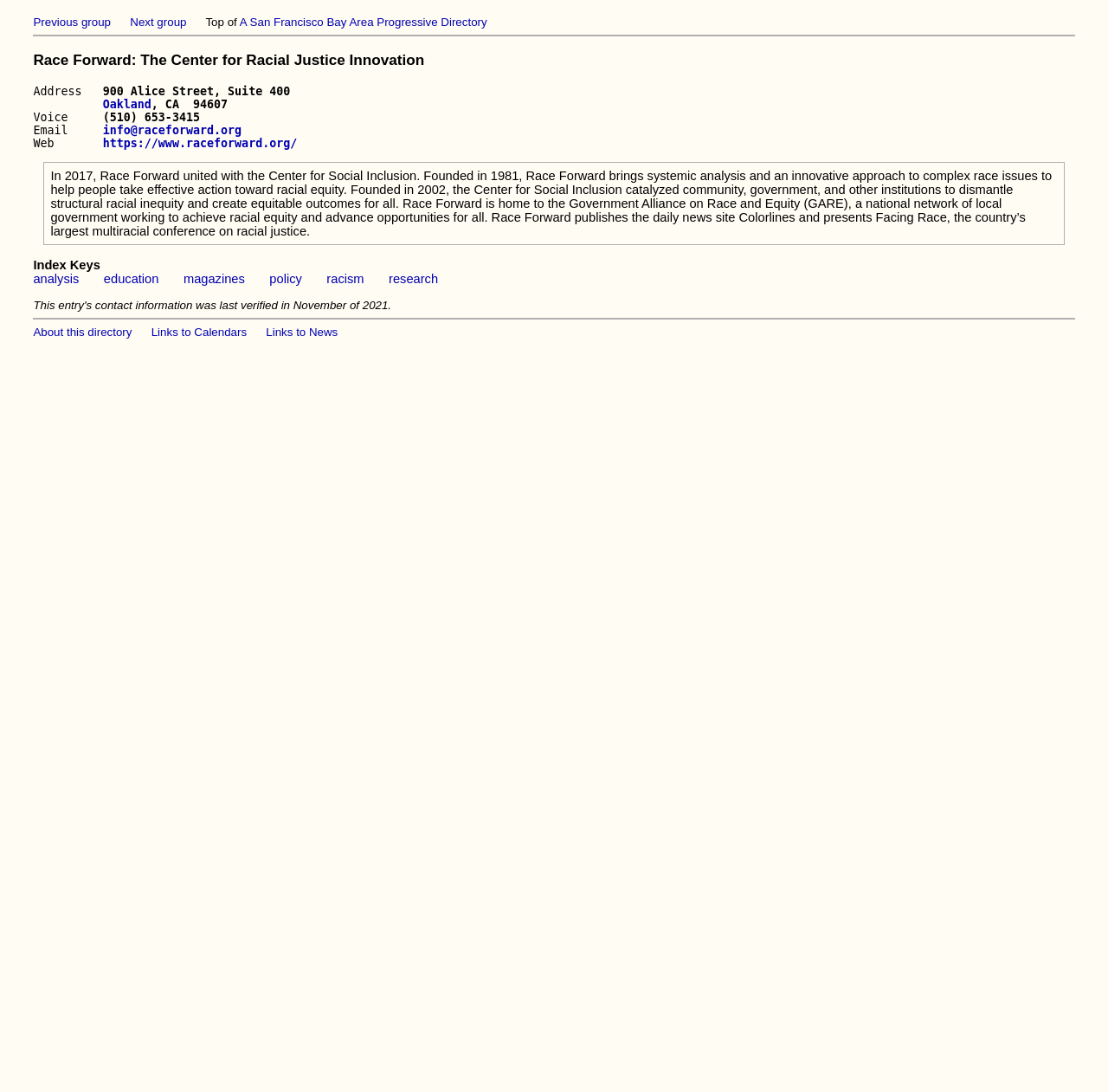What is the address of Race Forward?
Based on the screenshot, provide a one-word or short-phrase response.

900 Alice Street, Suite 400, Oakland, CA 94607